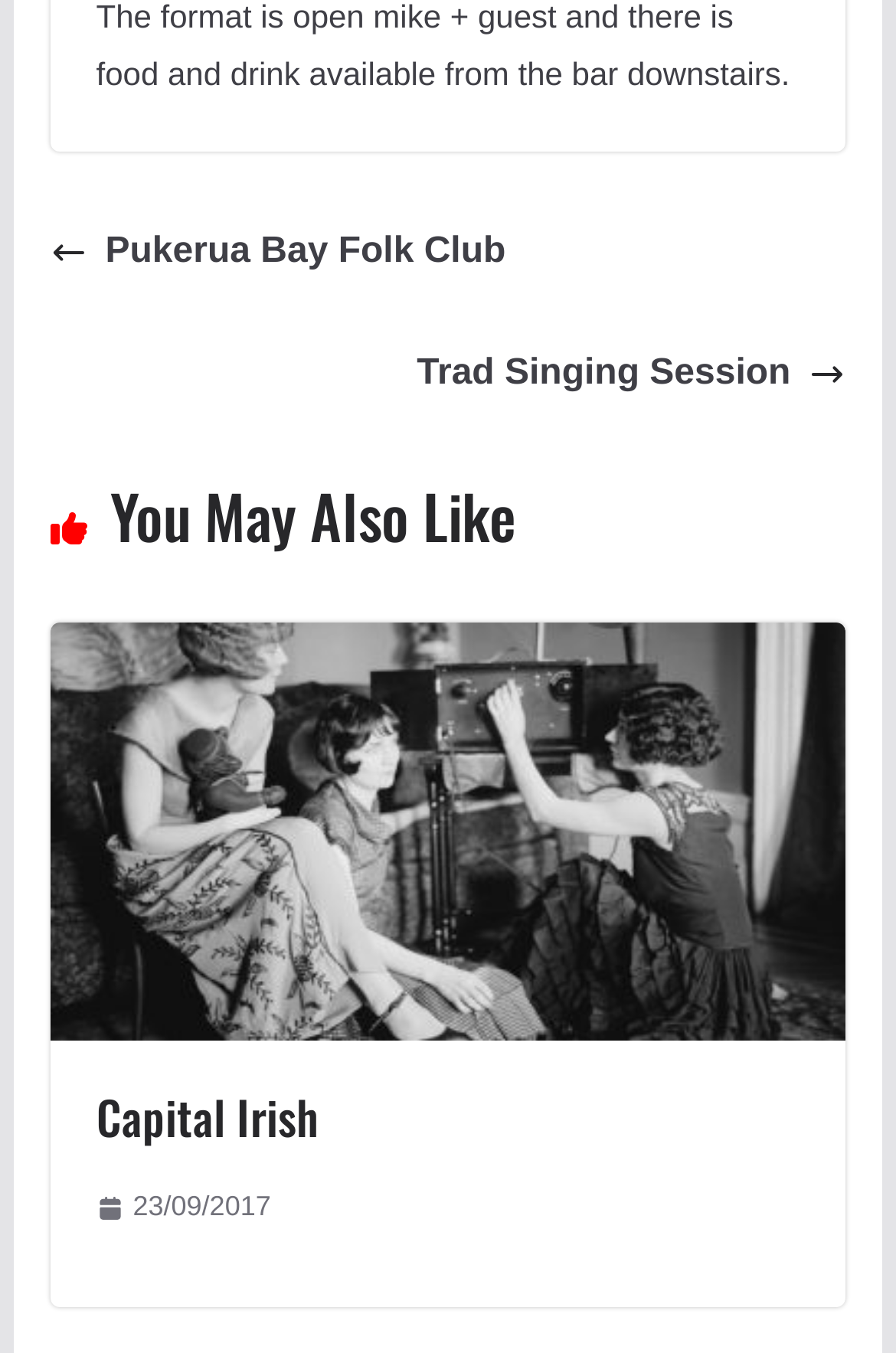What type of session is mentioned on the webpage?
Give a single word or phrase as your answer by examining the image.

Singing Session